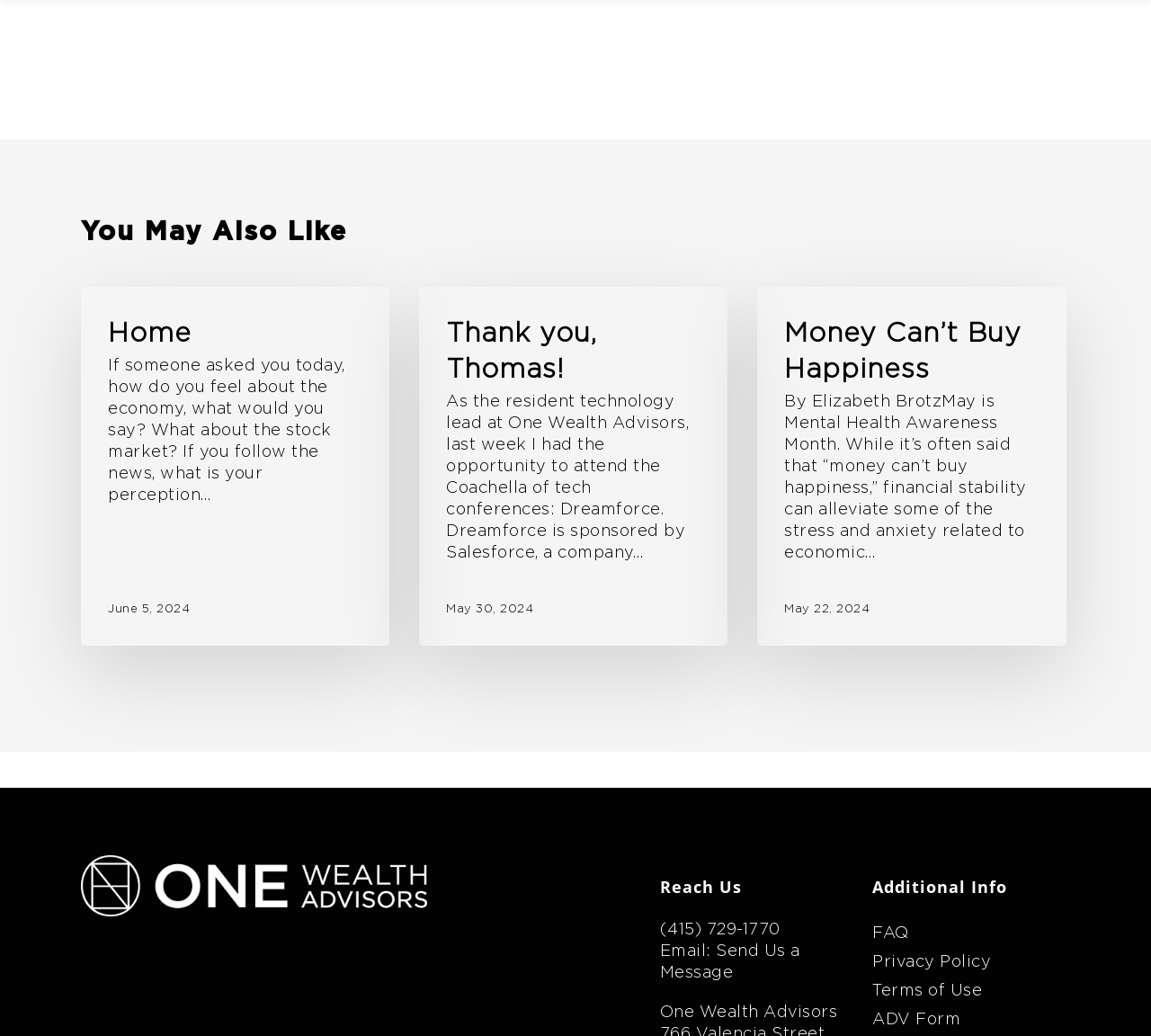Please provide a comprehensive response to the question below by analyzing the image: 
What is the title of the first article?

The first article's title is 'You May Also Like' which is a heading element located at the top of the webpage with a bounding box of [0.07, 0.135, 0.93, 0.271].